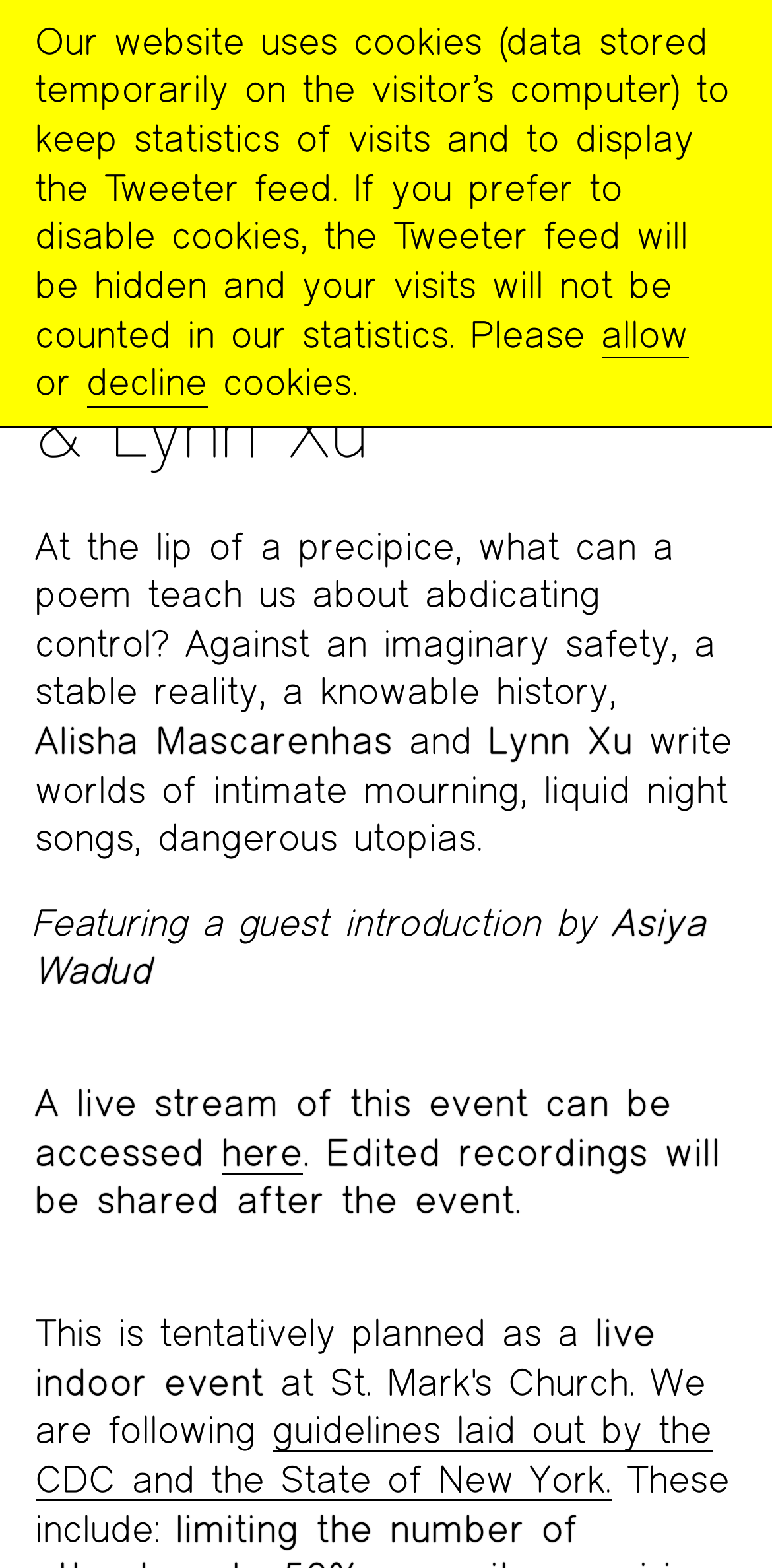Based on the element description: "here", identify the UI element and provide its bounding box coordinates. Use four float numbers between 0 and 1, [left, top, right, bottom].

[0.287, 0.72, 0.393, 0.749]